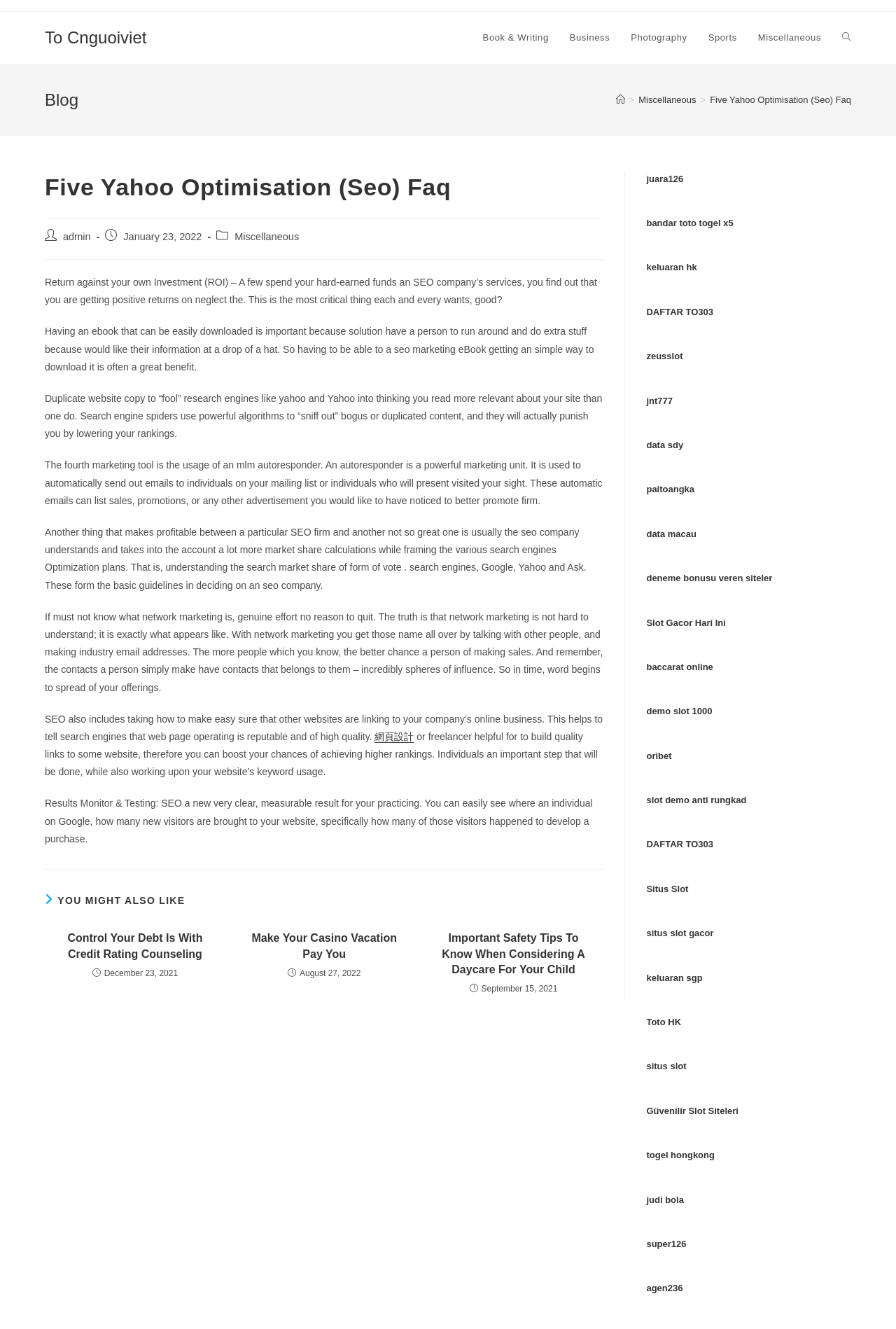Determine the bounding box coordinates for the element that should be clicked to follow this instruction: "Click on 'juara126'". The coordinates should be given as four float numbers between 0 and 1, in the format [left, top, right, bottom].

[0.721, 0.13, 0.763, 0.138]